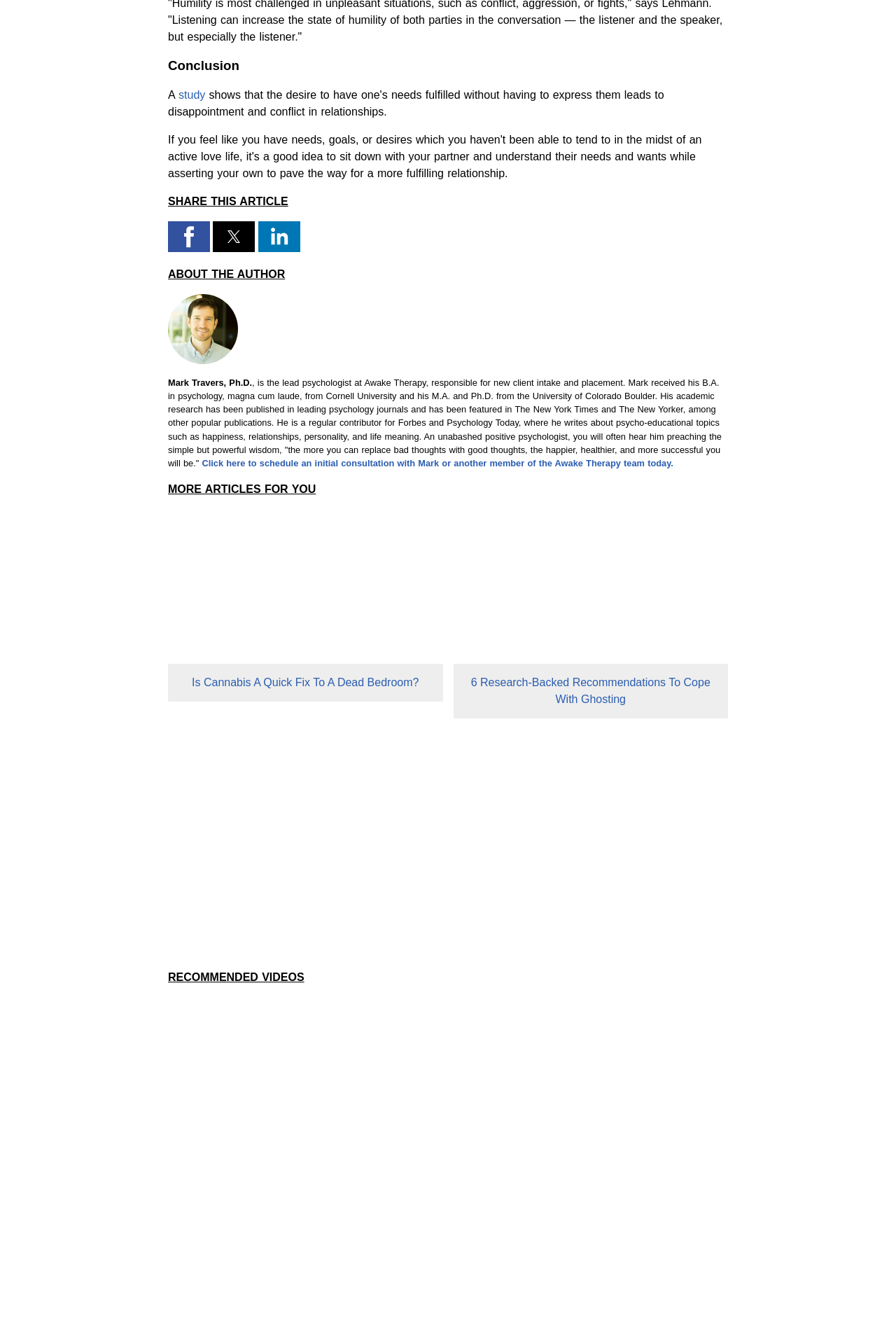Please examine the image and answer the question with a detailed explanation:
What is the author's profession?

The author's profession can be determined by reading the text under the 'ABOUT THE AUTHOR' section, which mentions that Mark Travers is the lead psychologist at Awake Therapy.